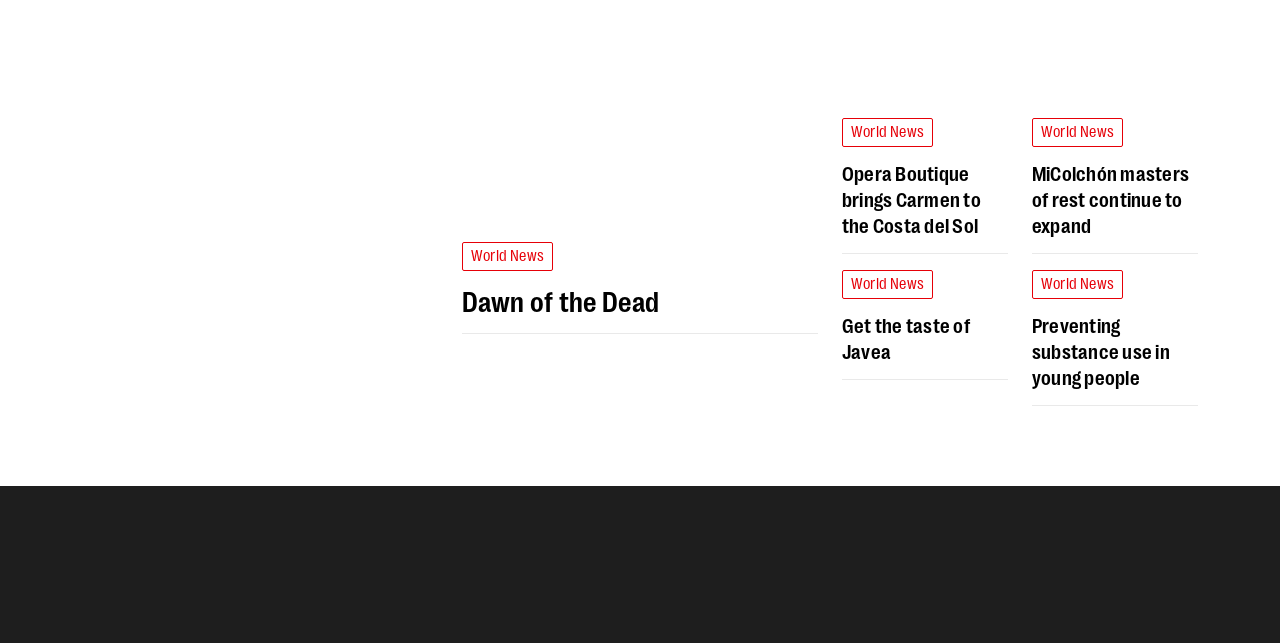Use the information in the screenshot to answer the question comprehensively: What is the logo at the top-left corner of the webpage?

I found an image element with a bounding box coordinate of [0.064, 0.855, 0.289, 0.955] and its description is 'Euro Weekly News logo'.